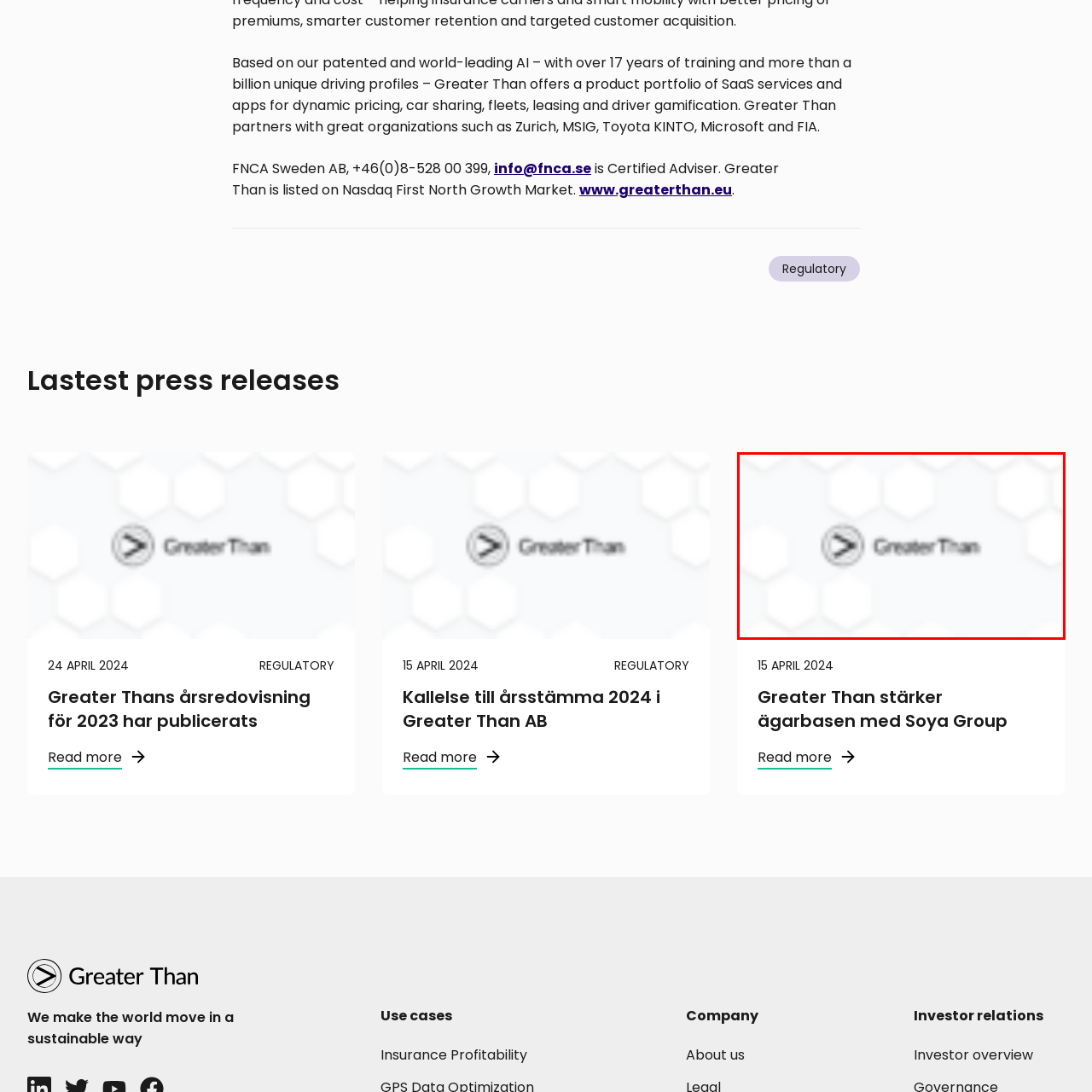Inspect the section highlighted in the red box, What pattern is in the background? 
Answer using a single word or phrase.

Hexagonal patterns